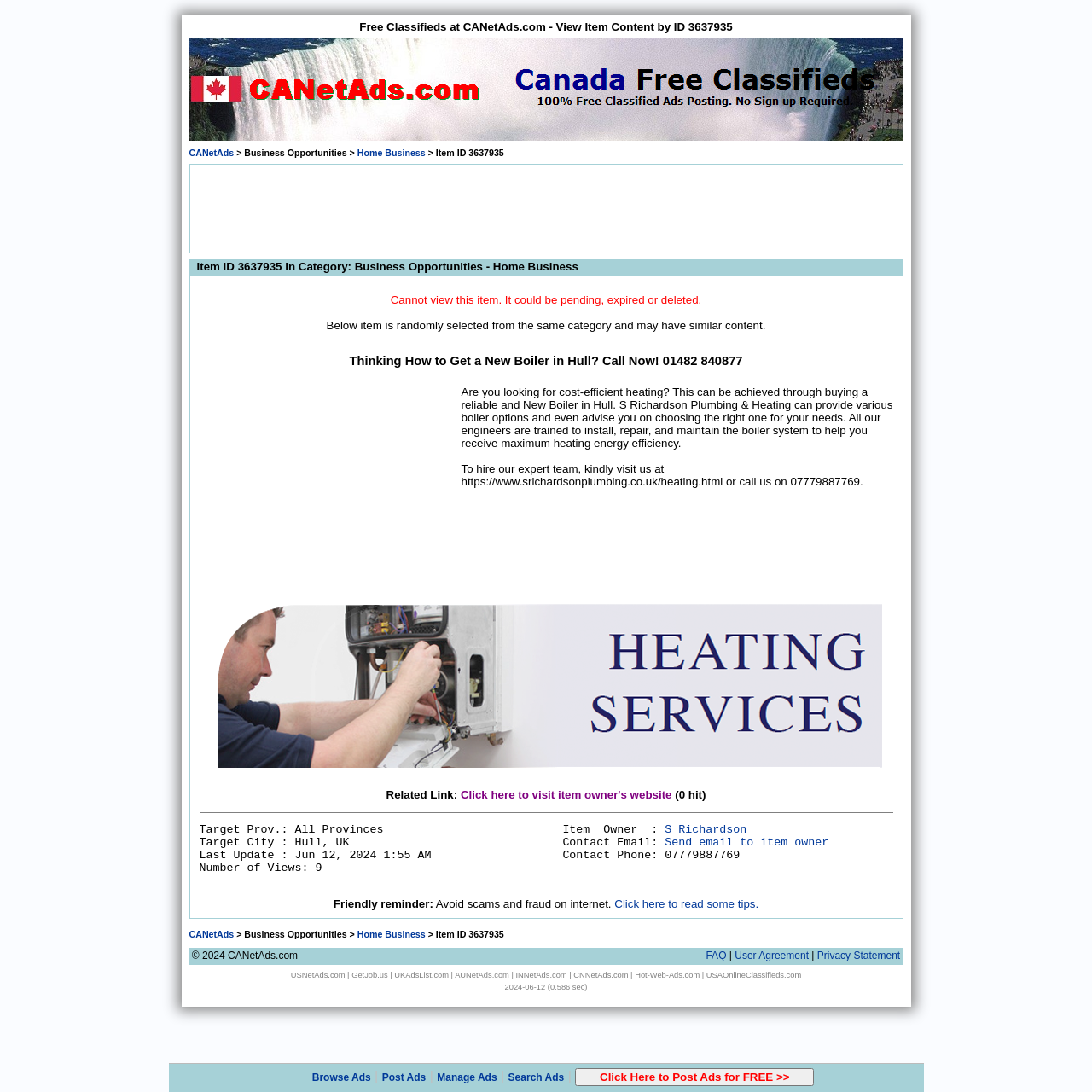What is the target city of the item?
Look at the image and provide a detailed response to the question.

I found a LayoutTableCell element containing the item's target information, which includes the target city, Hull, UK.